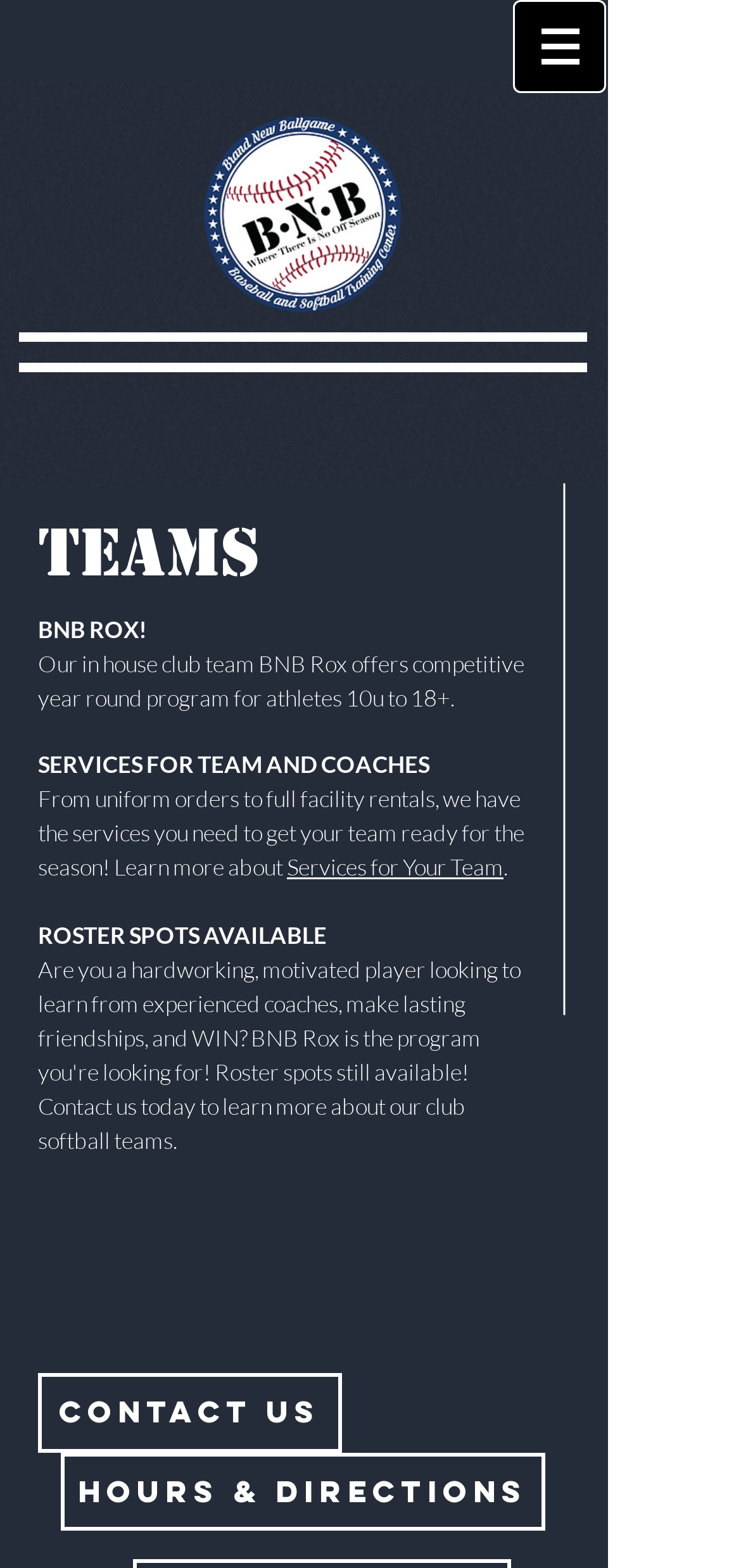Generate a thorough explanation of the webpage's elements.

The webpage is about TEAMS, specifically focusing on BNB ROX, an in-house club team that offers competitive year-round programs for athletes aged 10u to 18+. 

At the top of the page, there is a navigation menu labeled "Site" with a button that has a popup menu. The button features an image. 

To the left of the navigation menu, the BNB logo is prominently displayed. 

The main content of the page is divided into sections. The first section has a heading "TEAMS" and features a brief introduction to BNB ROX, including a tagline "BNB ROX!". 

Below the introduction, there is a paragraph describing the services offered to teams and coaches, including uniform orders and facility rentals. A link to "Services for Your Team" is provided for more information. 

Further down, there is a section highlighting that roster spots are available. 

At the bottom of the page, there are two links: "CONTACT US" and "HOURS & DIRECTIONS", which are positioned near the bottom left and bottom right corners of the page, respectively.